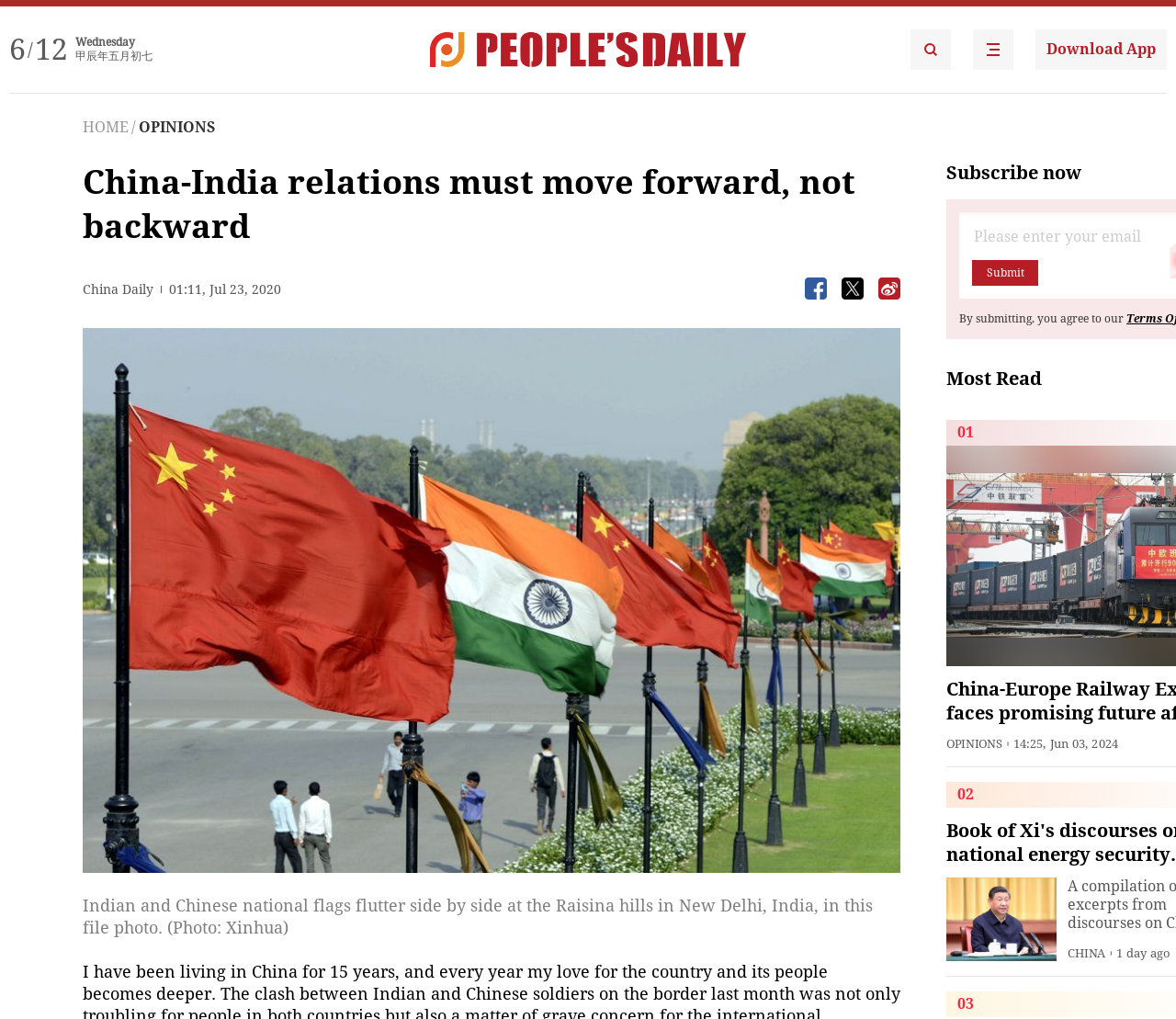What is the language of the People's Daily App?
Answer the question with just one word or phrase using the image.

English